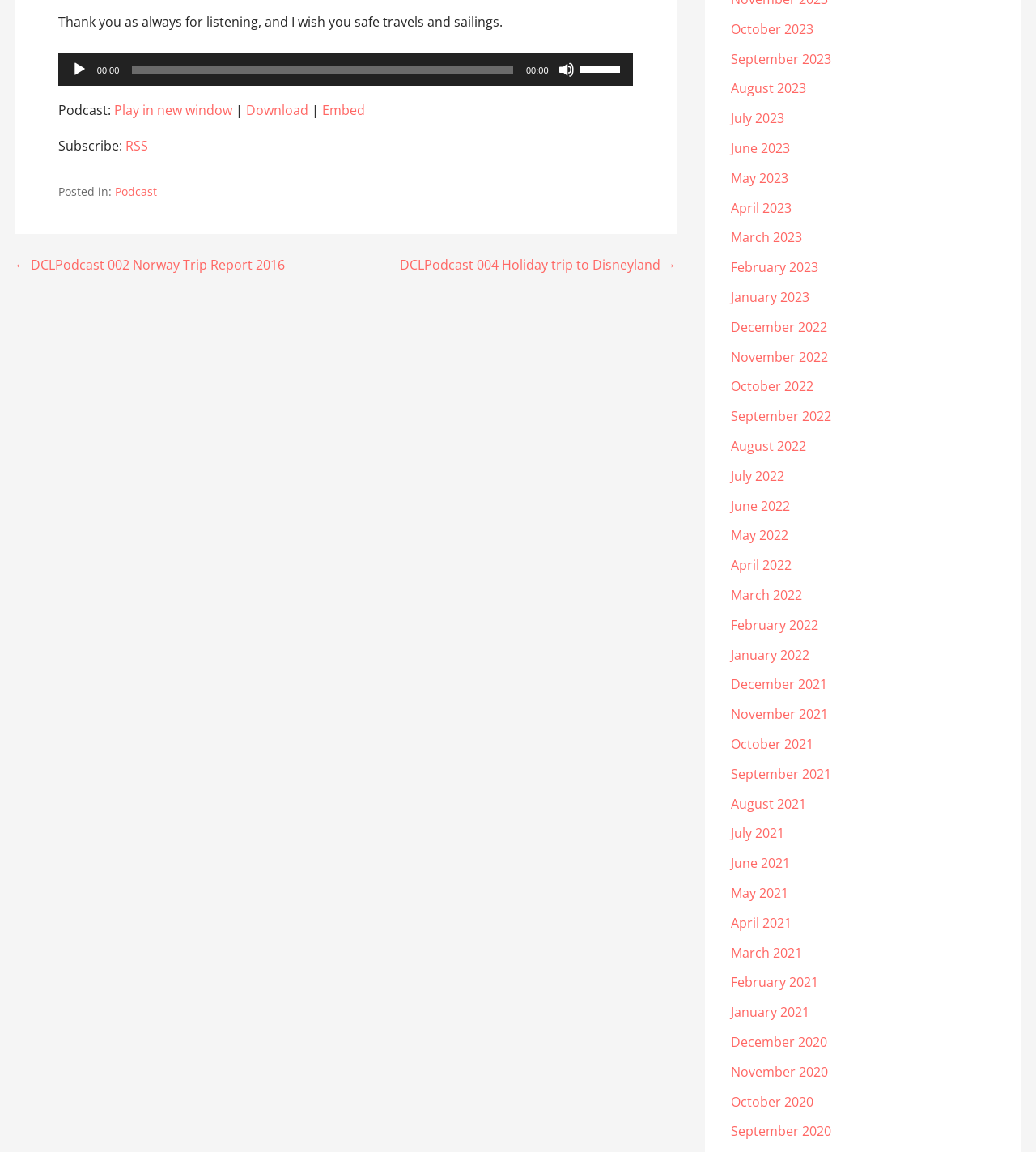What is the text above the audio player?
Look at the image and answer the question with a single word or phrase.

Thank you as always for listening, and I wish you safe travels and sailings.